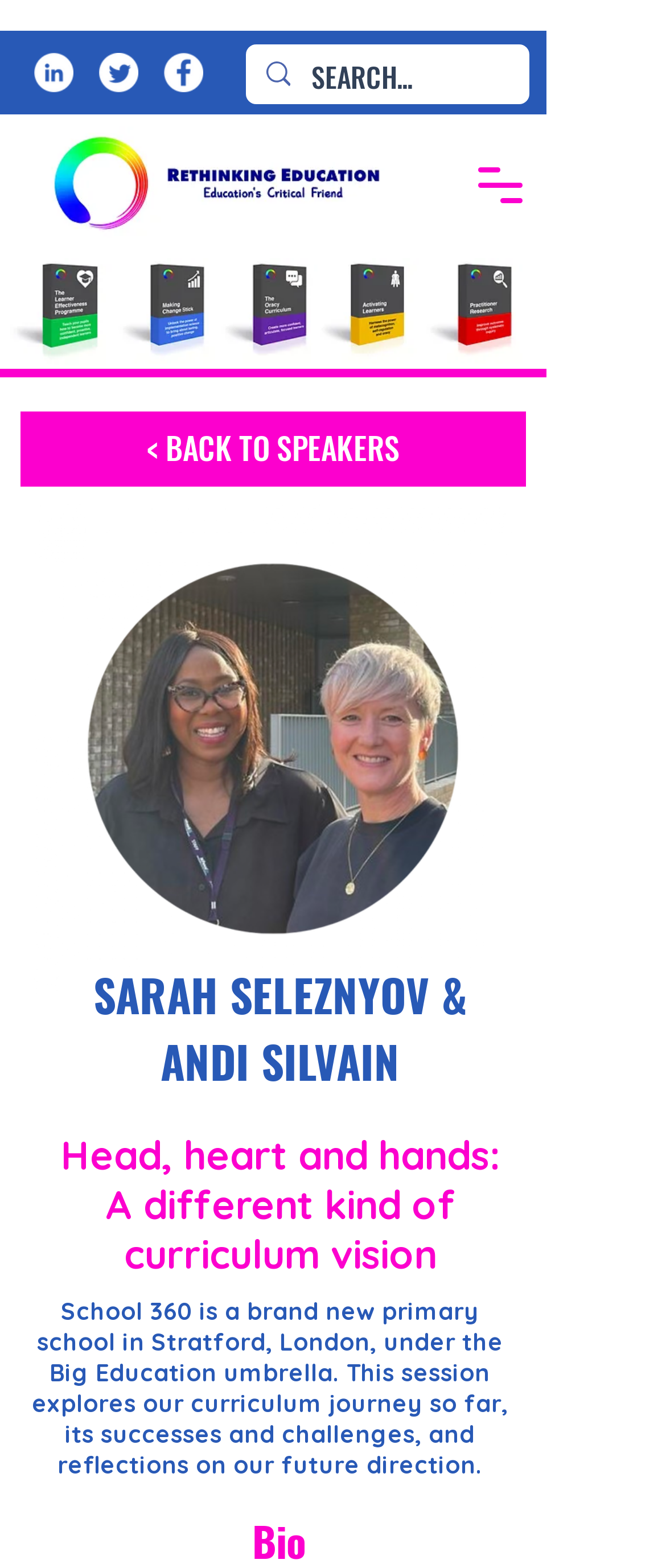Determine the webpage's heading and output its text content.

SARAH SELEZNYOV & ANDI SILVAIN